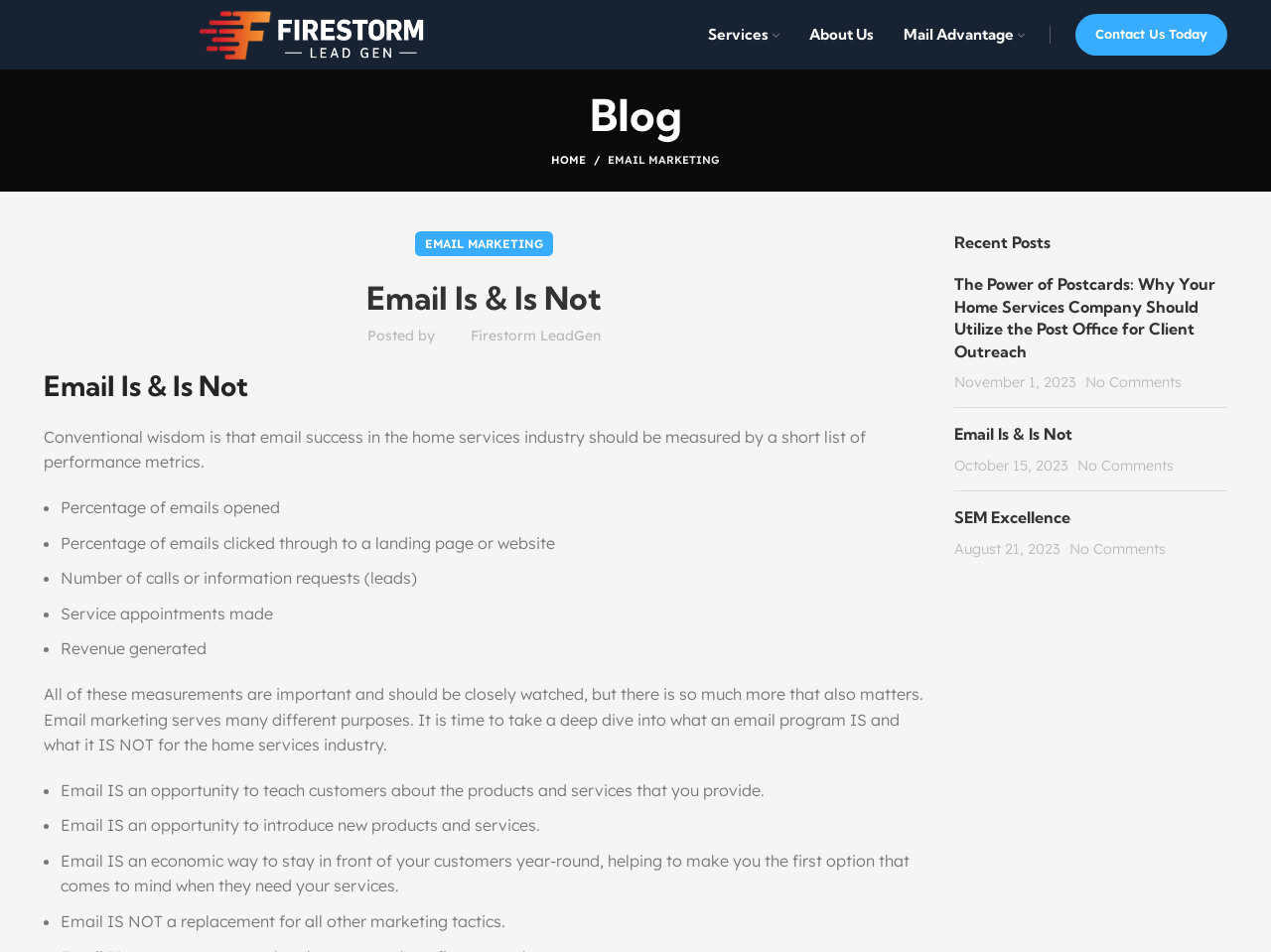Please determine the bounding box coordinates of the element to click in order to execute the following instruction: "Click the 'Payment Portal' link". The coordinates should be four float numbers between 0 and 1, specified as [left, top, right, bottom].

None